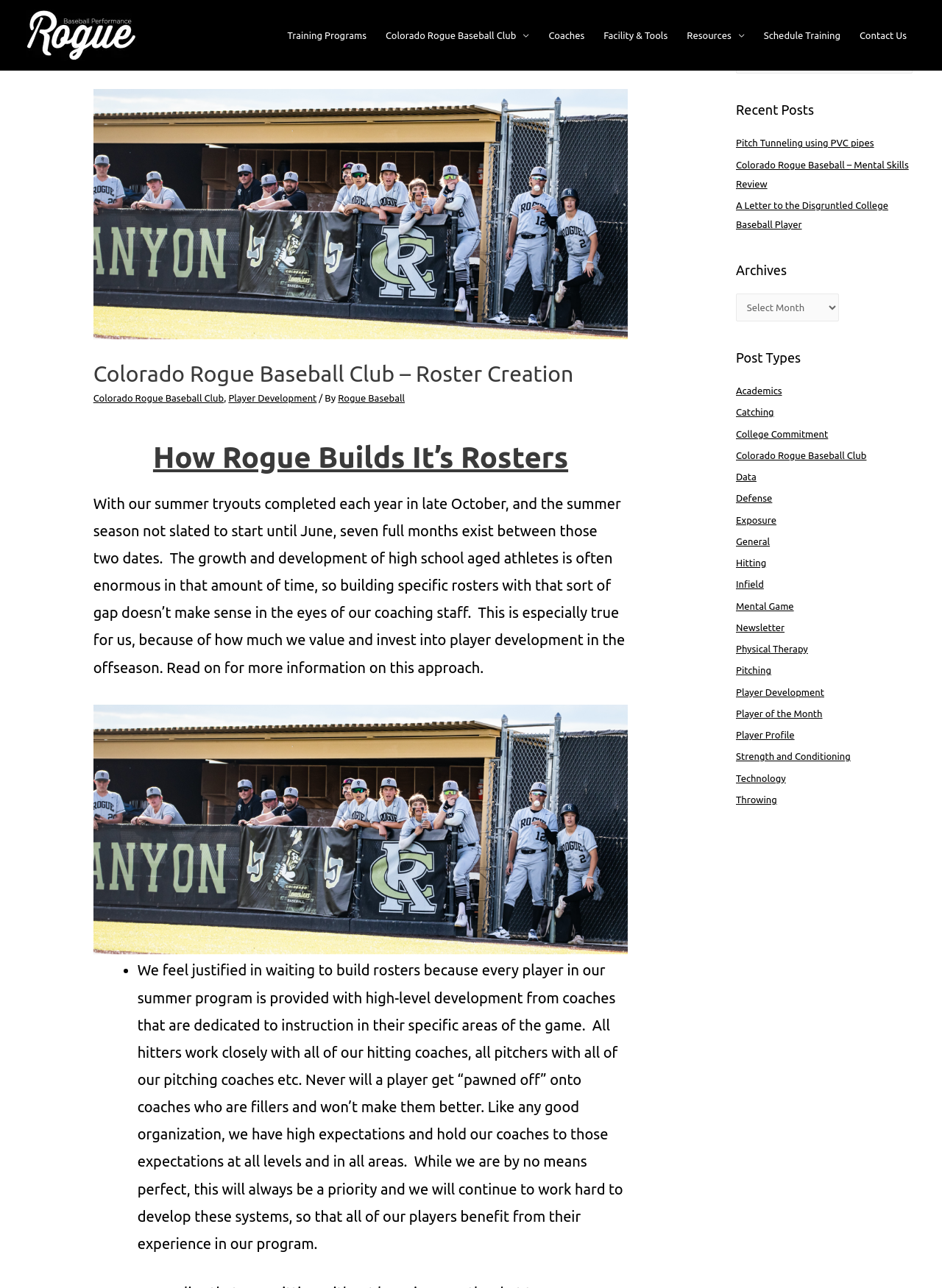Respond to the following question using a concise word or phrase: 
What is the text of the first paragraph in the main content area?

With our summer tryouts completed each year in late October, and the summer season not slated to start until June, seven full months exist between those two dates.